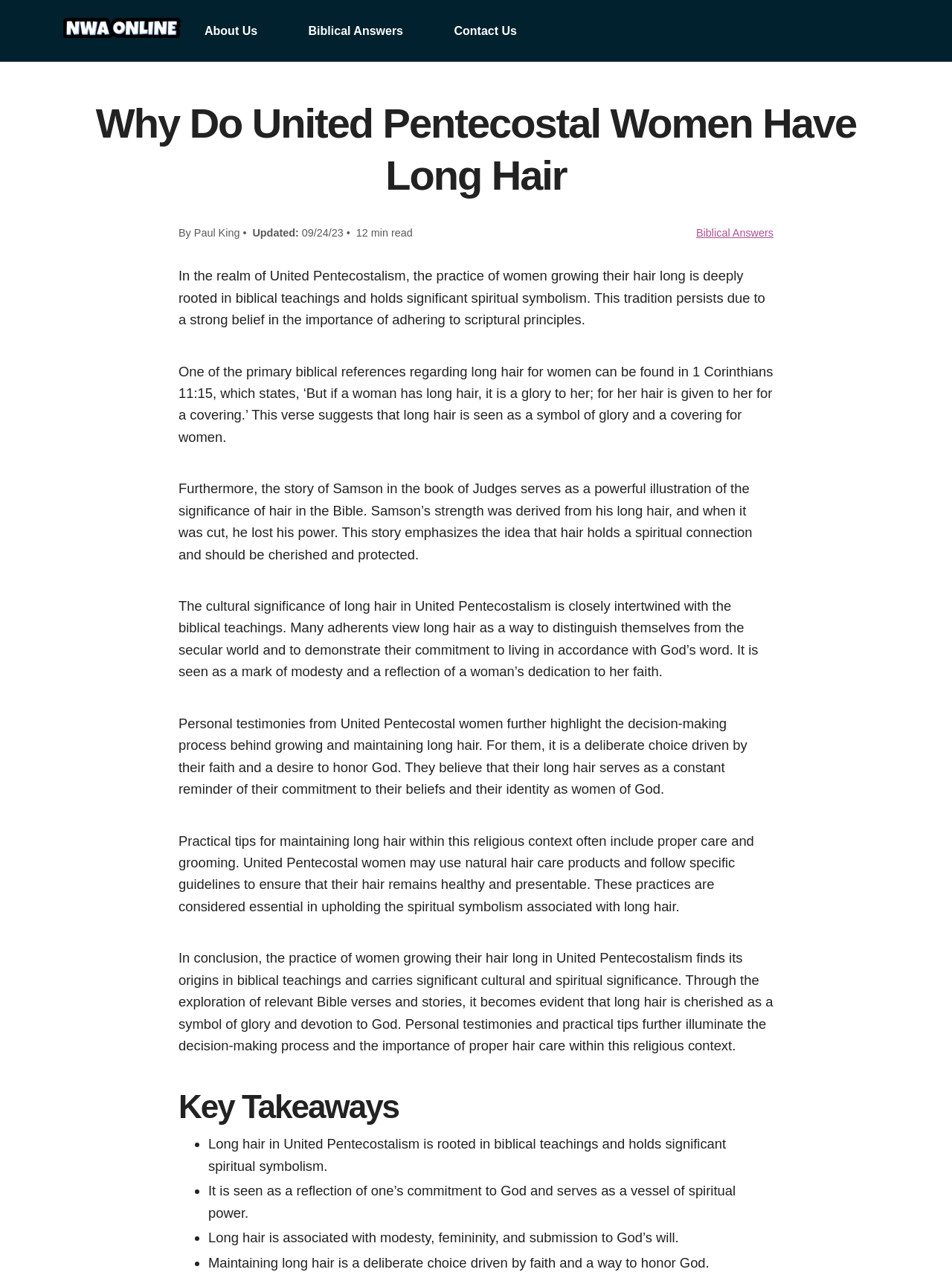Summarize the webpage comprehensively, mentioning all visible components.

The webpage is about the practice of women growing their hair long in United Pentecostalism, which is deeply rooted in biblical teachings and holds significant spiritual symbolism. At the top of the page, there are four links: "NWA Online", "About Us", "Biblical Answers", and "Contact Us". Below these links, there is a heading that reads "Why Do United Pentecostal Women Have Long Hair". 

To the right of the heading, there is a byline "By Paul King" with the date "09/24/23" and a reading time of "12 min read". Below this, there is a link to "Biblical Answers". The main content of the page is divided into several paragraphs that explore the biblical references and cultural significance of long hair in United Pentecostalism. 

The first paragraph explains that the practice of women growing their hair long is deeply rooted in biblical teachings and holds significant spiritual symbolism. The following paragraphs delve into specific biblical references, such as 1 Corinthians 11:15, and the story of Samson in the book of Judges, to illustrate the significance of hair in the Bible. 

The cultural significance of long hair in United Pentecostalism is also discussed, with many adherents viewing it as a way to distinguish themselves from the secular world and to demonstrate their commitment to living in accordance with God's word. Personal testimonies from United Pentecostal women are also shared, highlighting the decision-making process behind growing and maintaining long hair. 

Practical tips for maintaining long hair within this religious context are also provided, including proper care and grooming. The page concludes with a summary of the key takeaways, which are presented in a list format. There are four key takeaways, each highlighting a different aspect of the significance of long hair in United Pentecostalism.